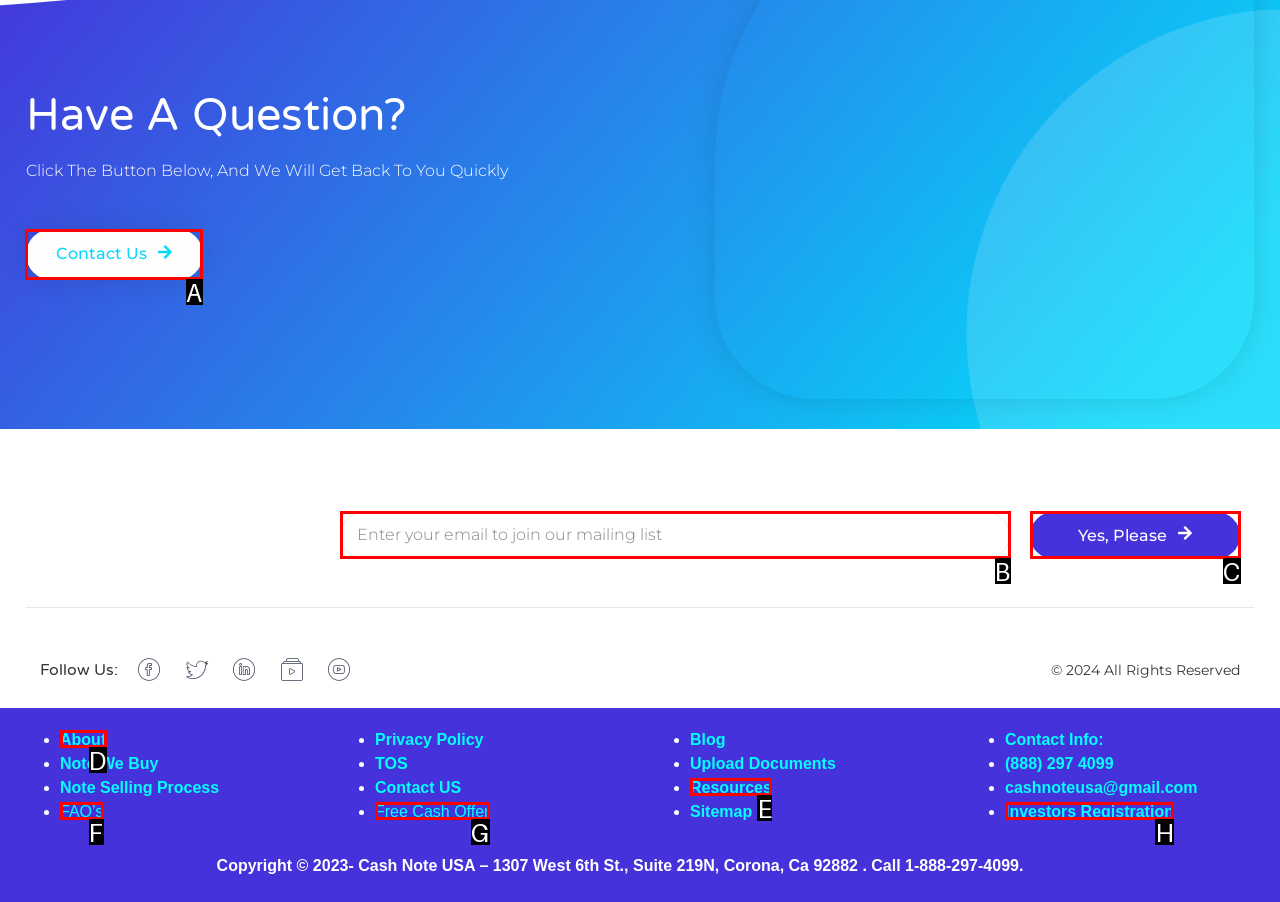Tell me which one HTML element I should click to complete the following task: Click the 'Contact Us' button
Answer with the option's letter from the given choices directly.

A